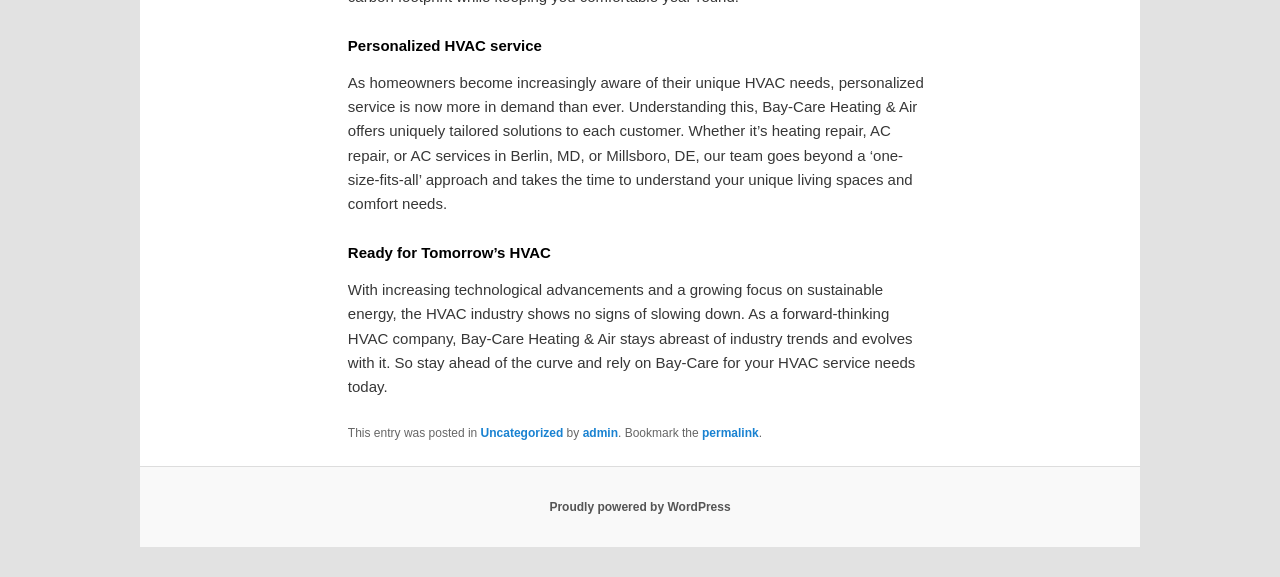Who posted the entry on the webpage?
Answer the question with a single word or phrase by looking at the picture.

admin